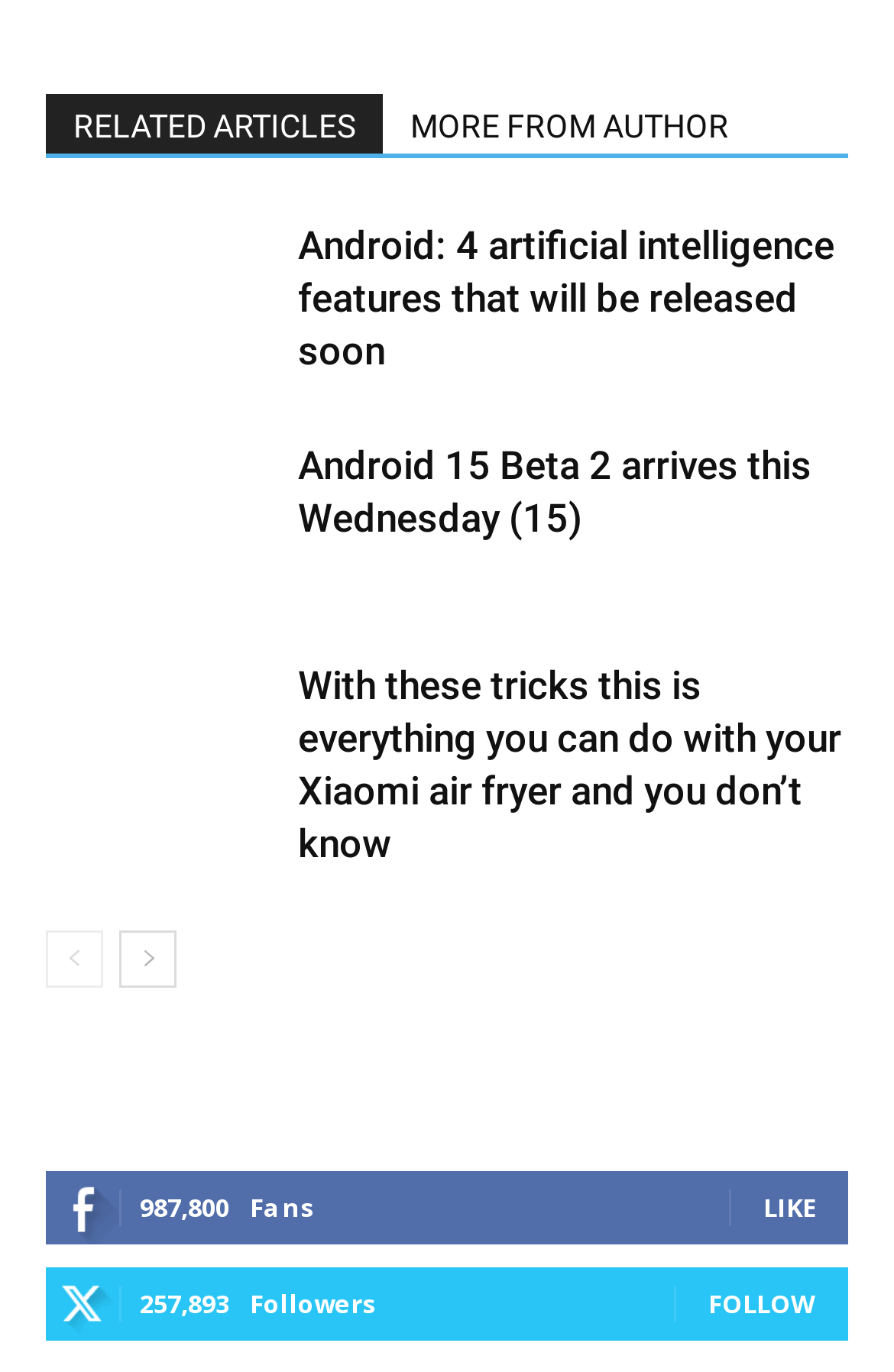Determine the bounding box coordinates of the region I should click to achieve the following instruction: "Click on 'RELATED ARTICLES'". Ensure the bounding box coordinates are four float numbers between 0 and 1, i.e., [left, top, right, bottom].

[0.051, 0.069, 0.428, 0.112]